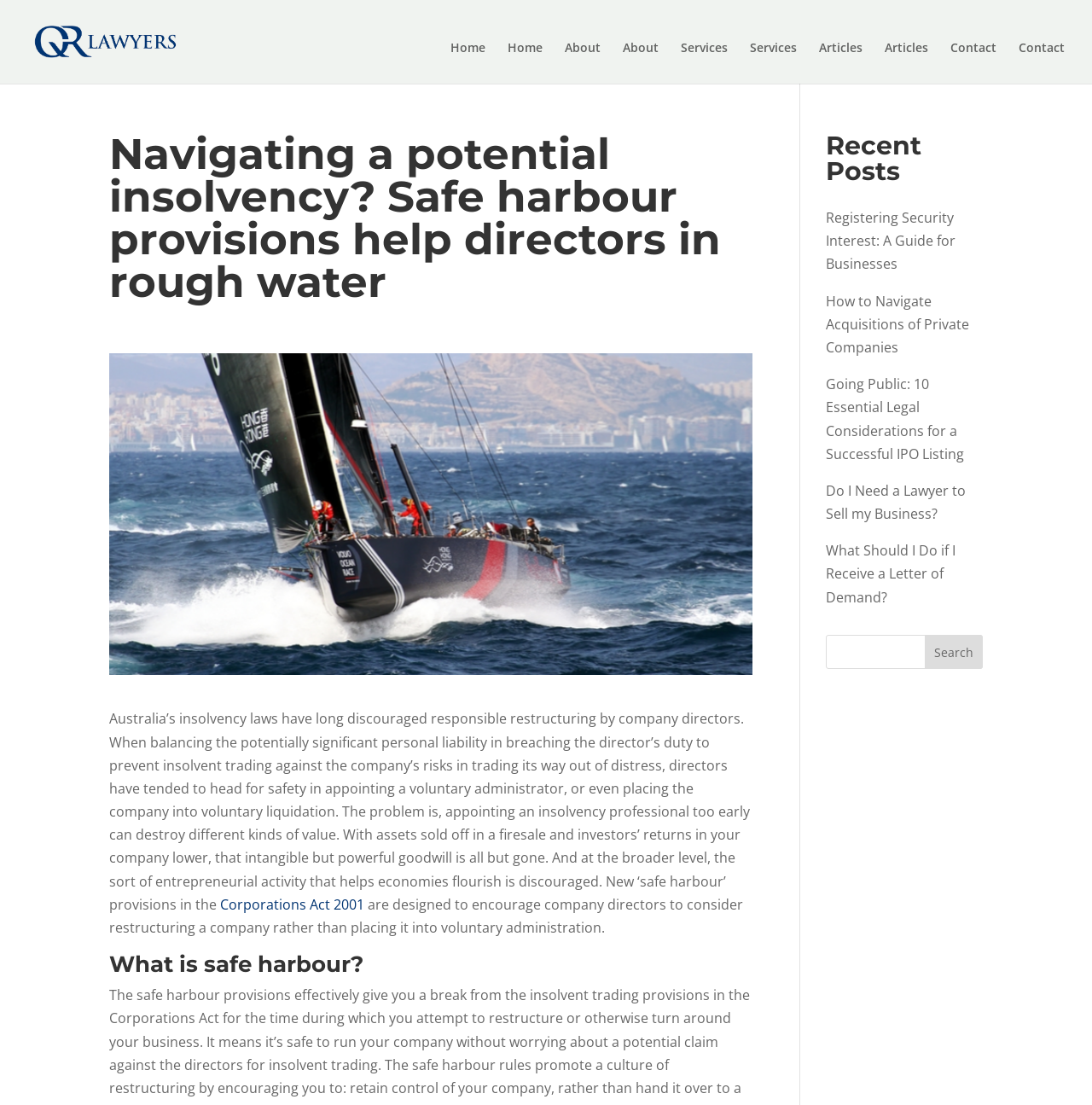Using the element description provided, determine the bounding box coordinates in the format (top-left x, top-left y, bottom-right x, bottom-right y). Ensure that all values are floating point numbers between 0 and 1. Element description: Contact

[0.933, 0.038, 0.975, 0.076]